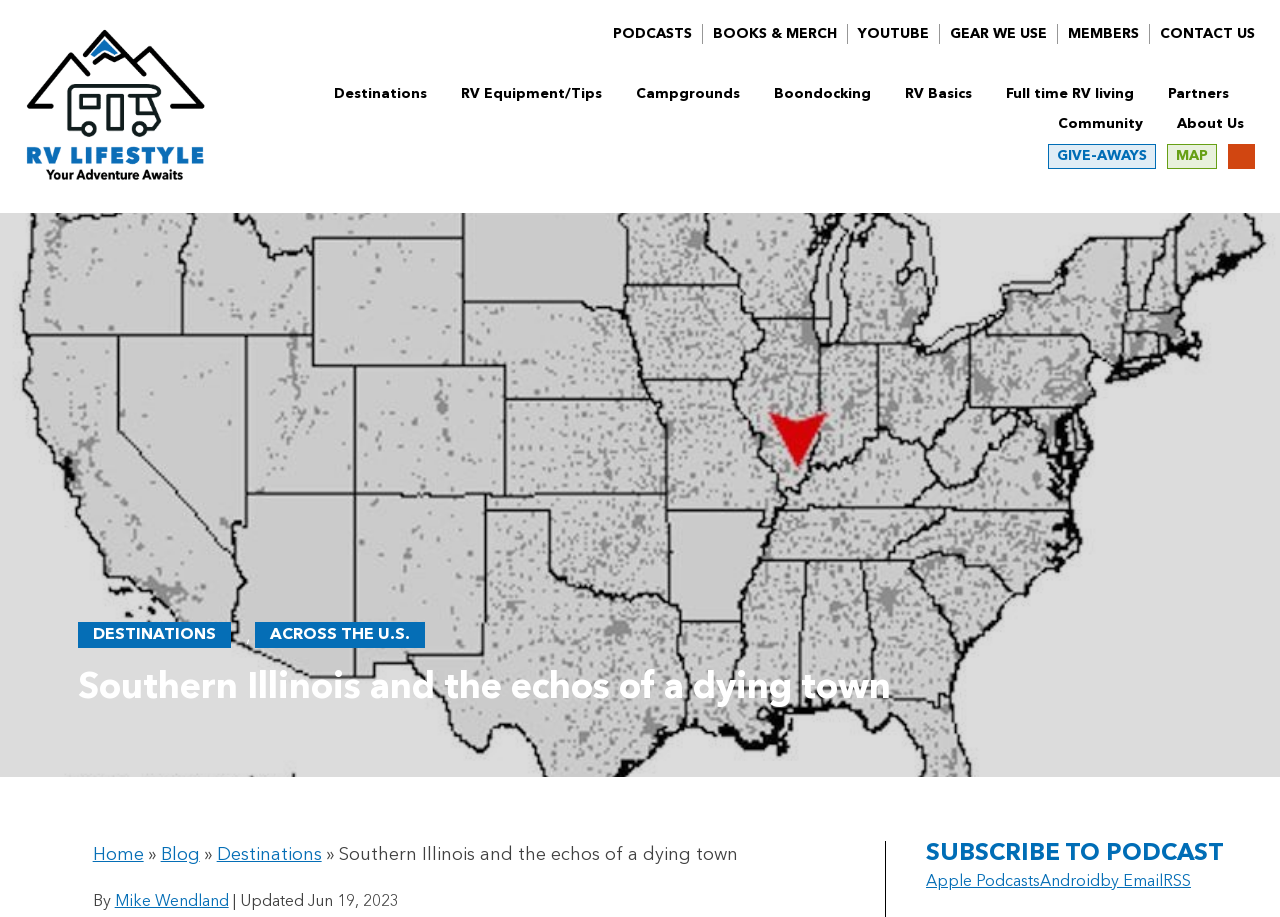Find the bounding box of the web element that fits this description: "Gear We Use".

[0.742, 0.029, 0.818, 0.045]